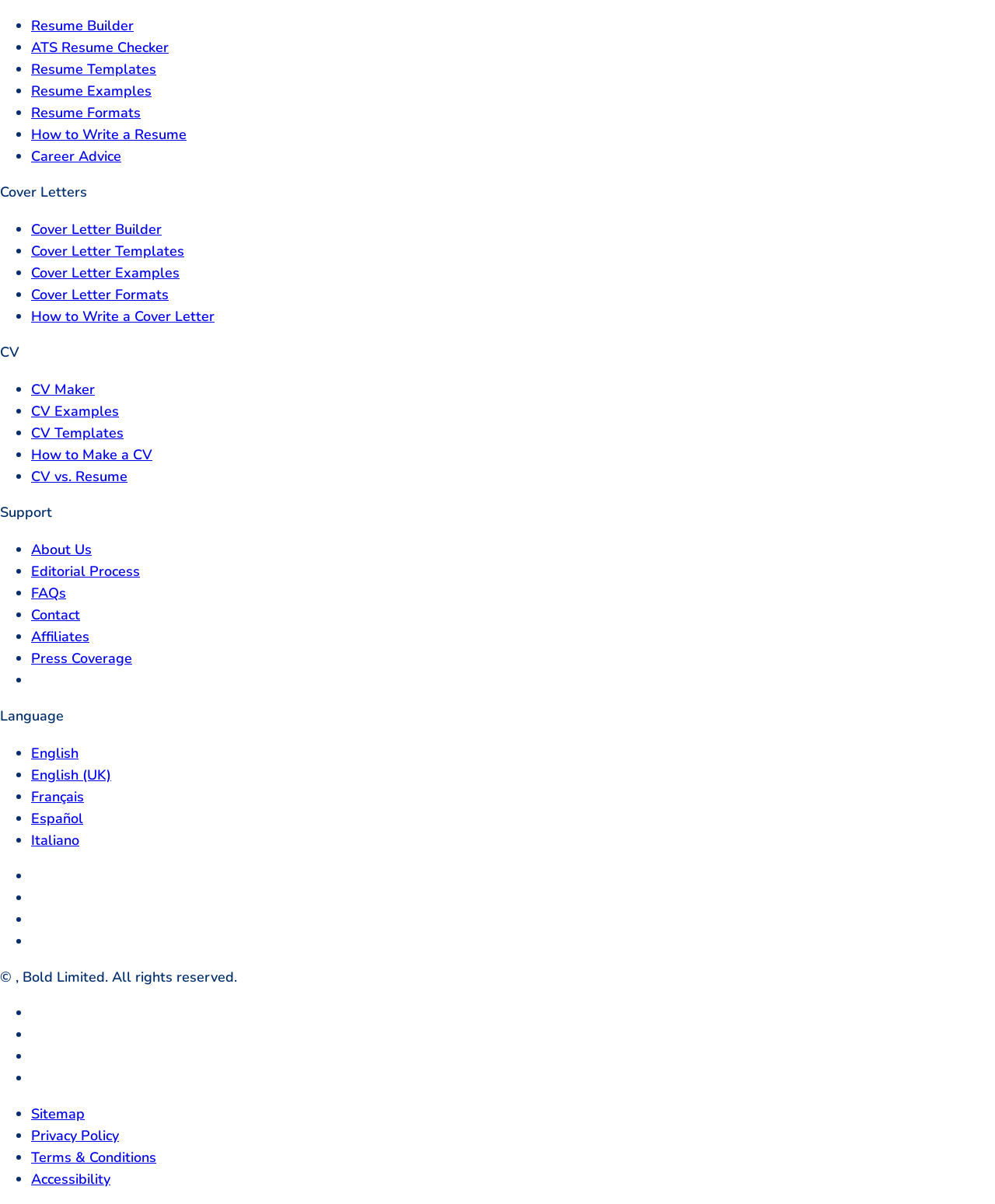Calculate the bounding box coordinates for the UI element based on the following description: "Resume Formats". Ensure the coordinates are four float numbers between 0 and 1, i.e., [left, top, right, bottom].

[0.031, 0.086, 0.141, 0.101]